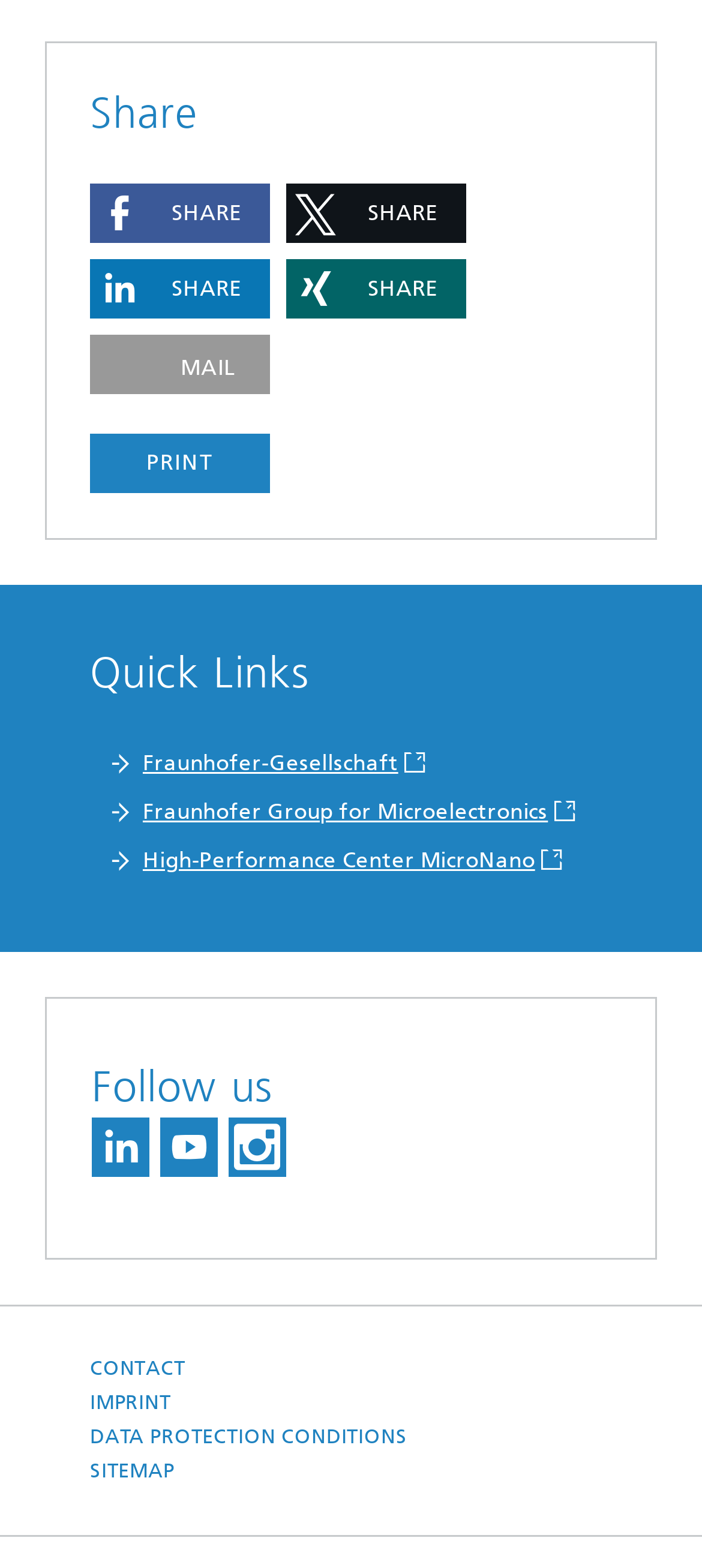Find the bounding box of the UI element described as: "Data Protection Conditions". The bounding box coordinates should be given as four float values between 0 and 1, i.e., [left, top, right, bottom].

[0.128, 0.906, 0.58, 0.928]